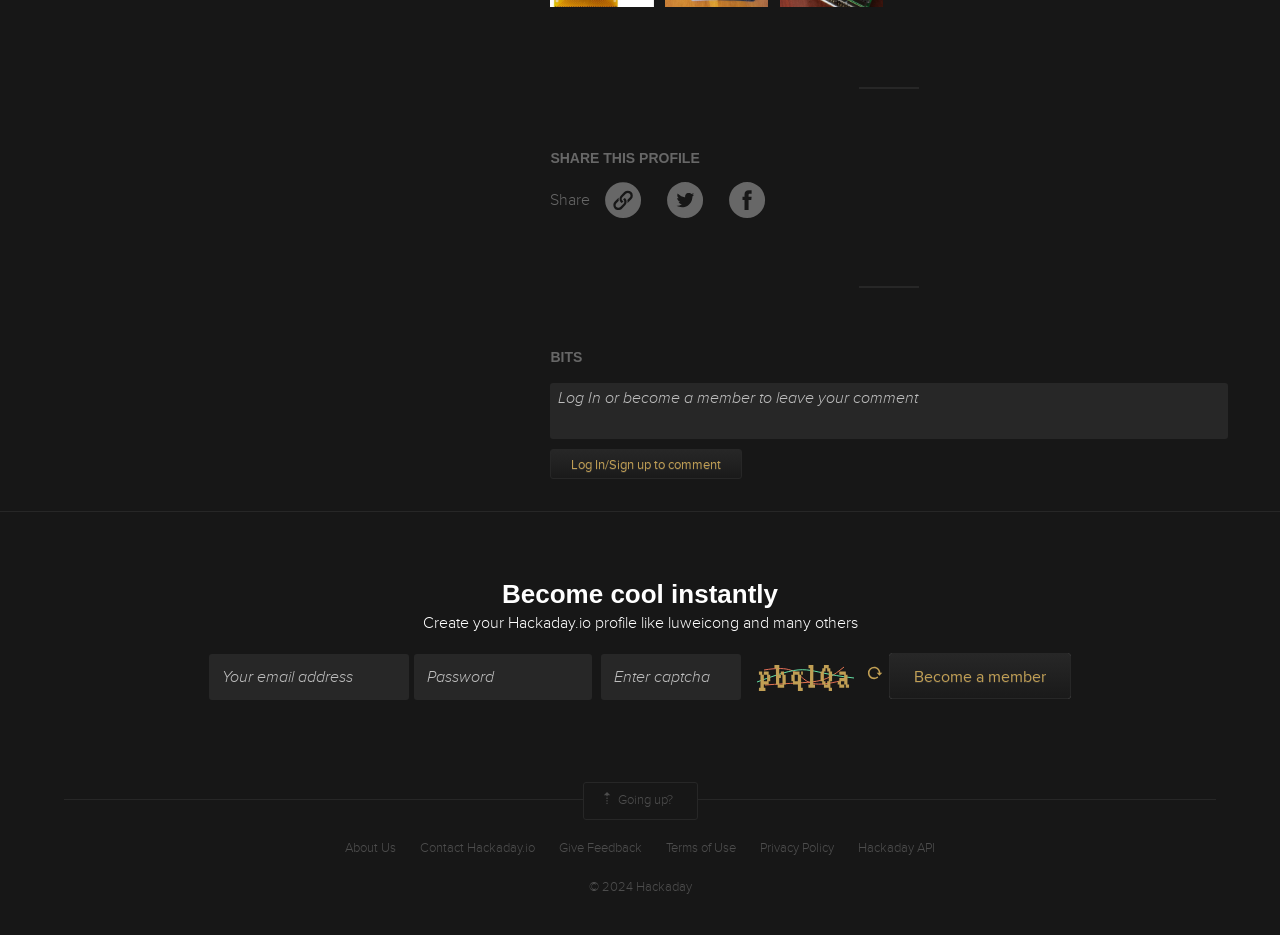From the image, can you give a detailed response to the question below:
What is the call-to-action on the 'Become cool instantly' section?

The 'Become cool instantly' section has a link 'Create your Hackaday.io profile' and a description 'like luweicong and many others', indicating that the call-to-action is to create a profile on Hackaday.io.